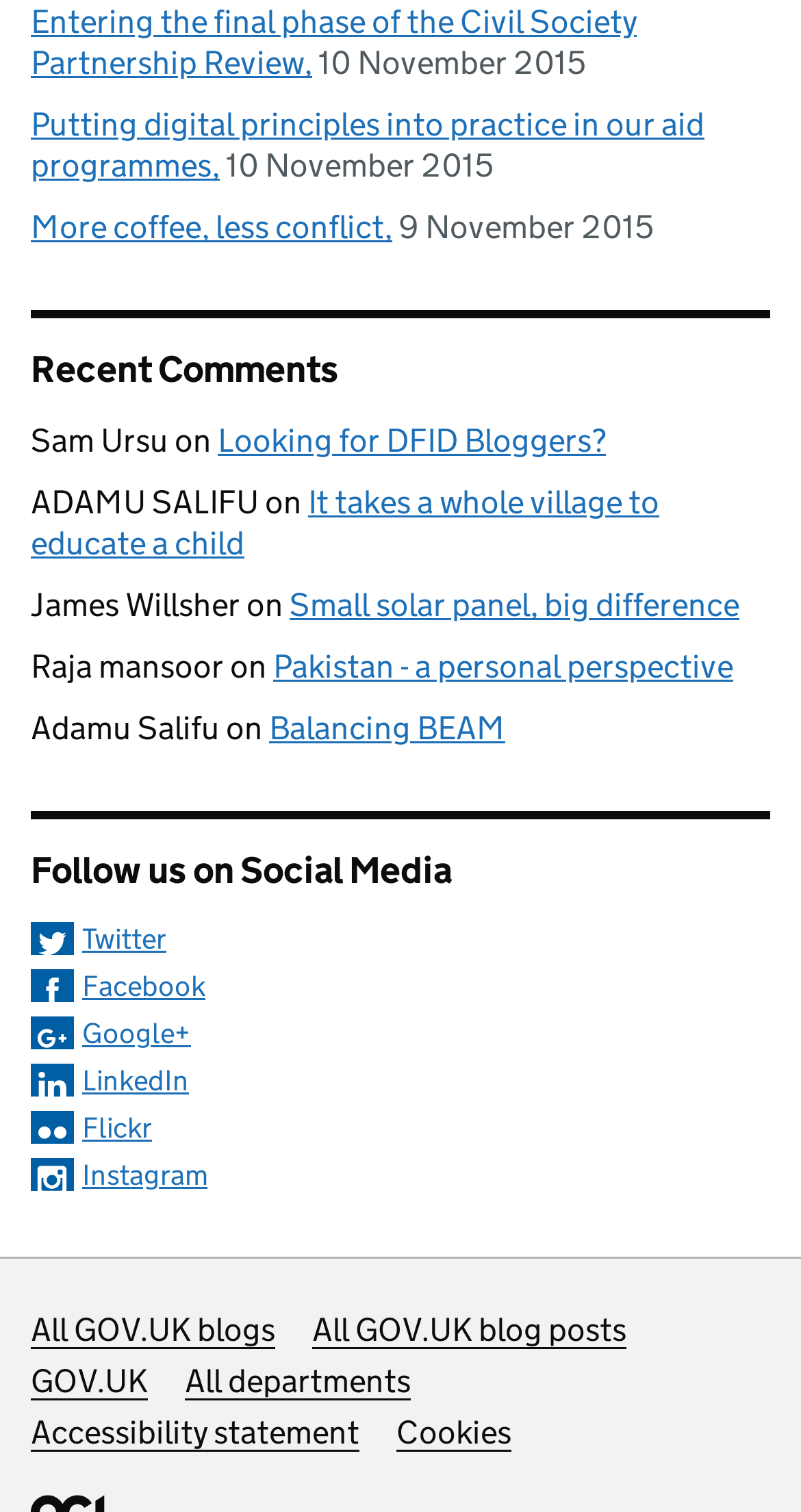What is the date of the first blog post?
Please describe in detail the information shown in the image to answer the question.

The first blog post is 'Entering the final phase of the Civil Society Partnership Review,' and its date is mentioned as '10 November 2015'.